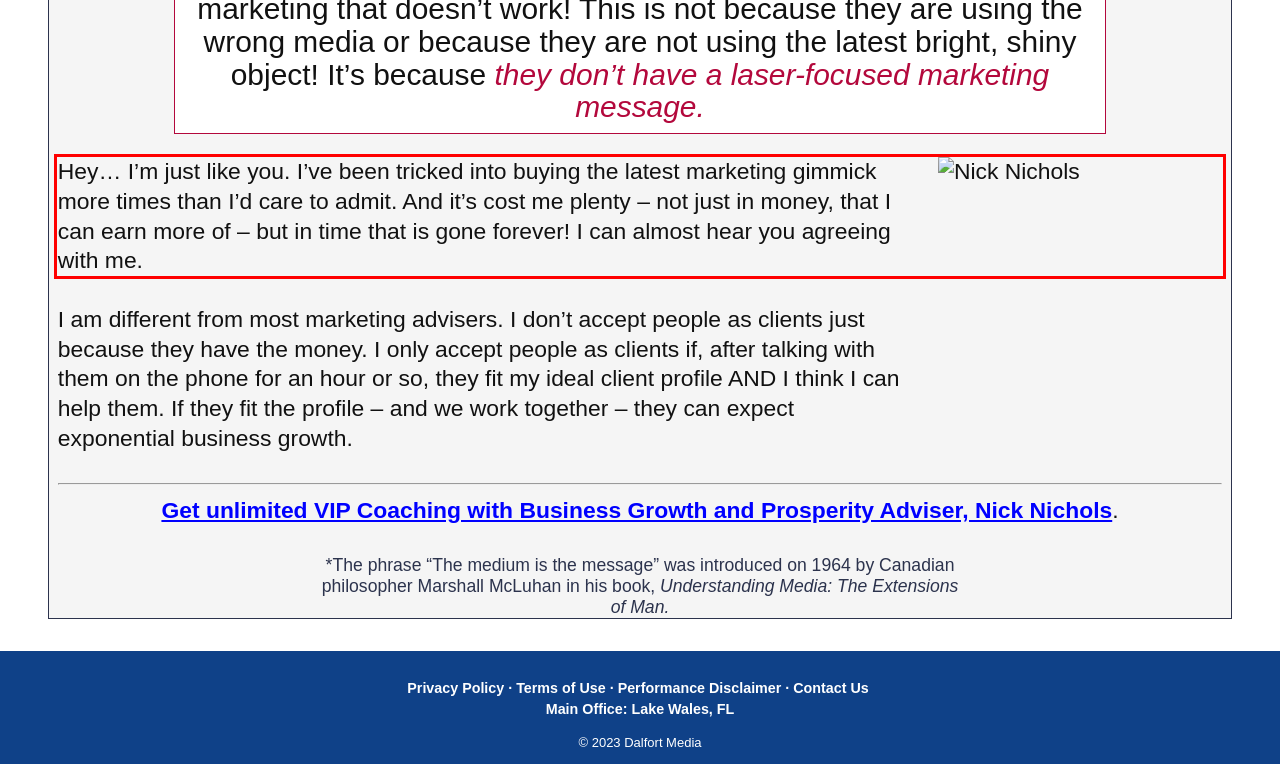You have a screenshot with a red rectangle around a UI element. Recognize and extract the text within this red bounding box using OCR.

Hey… I’m just like you. I’ve been tricked into buying the latest marketing gimmick more times than I’d care to admit. And it’s cost me plenty – not just in money, that I can earn more of – but in time that is gone forever! I can almost hear you agreeing with me.